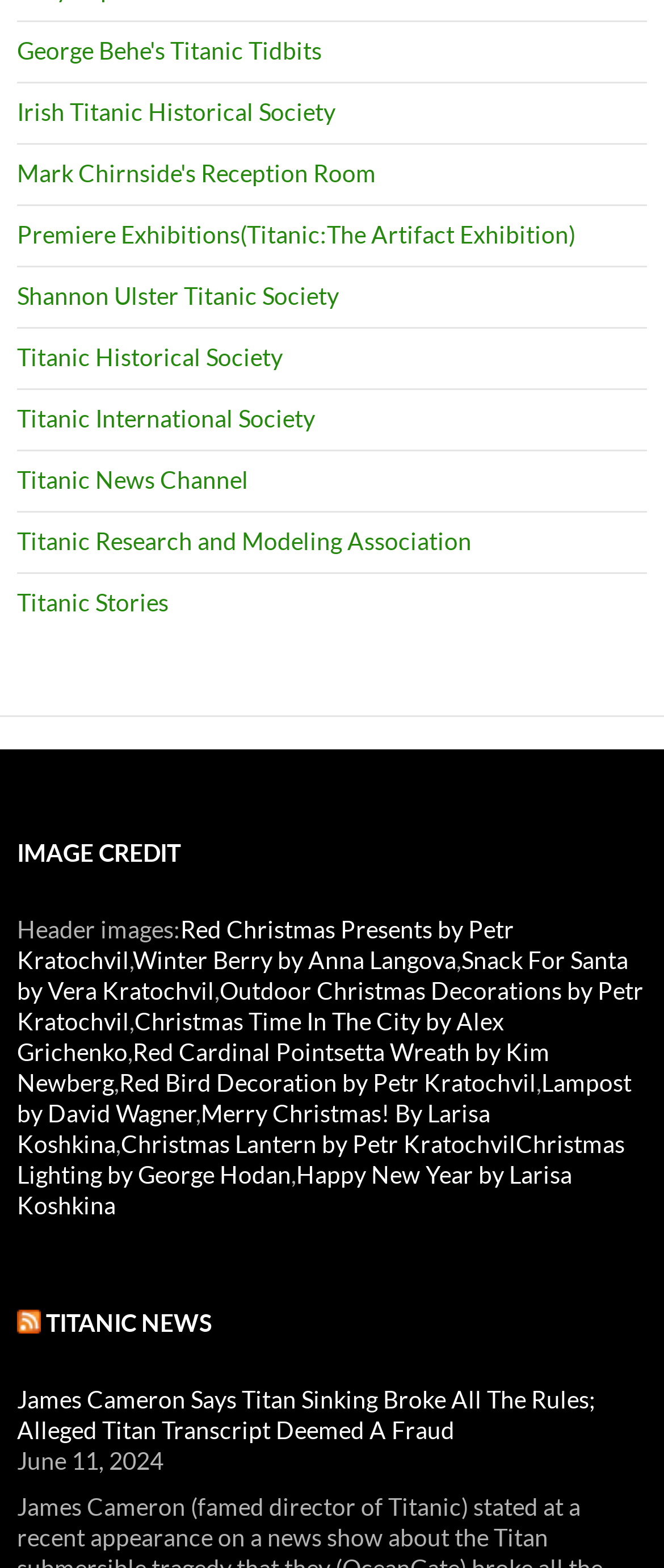Find the bounding box coordinates of the clickable area that will achieve the following instruction: "Read Titanic News Channel".

[0.026, 0.296, 0.374, 0.315]